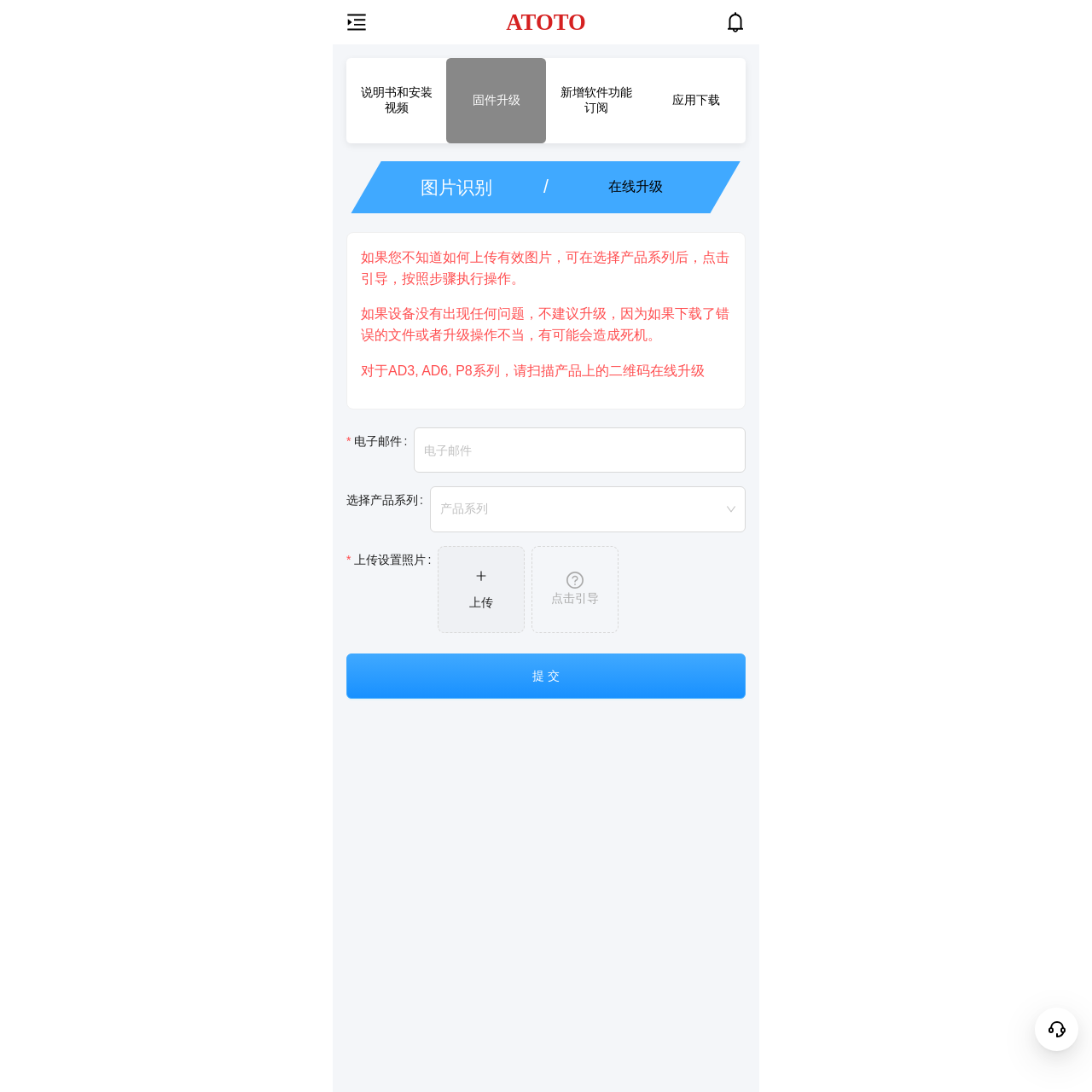Identify the bounding box coordinates for the UI element described as follows: 说明书和安装视频. Use the format (top-left x, top-left y, bottom-right x, bottom-right y) and ensure all values are floating point numbers between 0 and 1.

[0.326, 0.078, 0.4, 0.106]